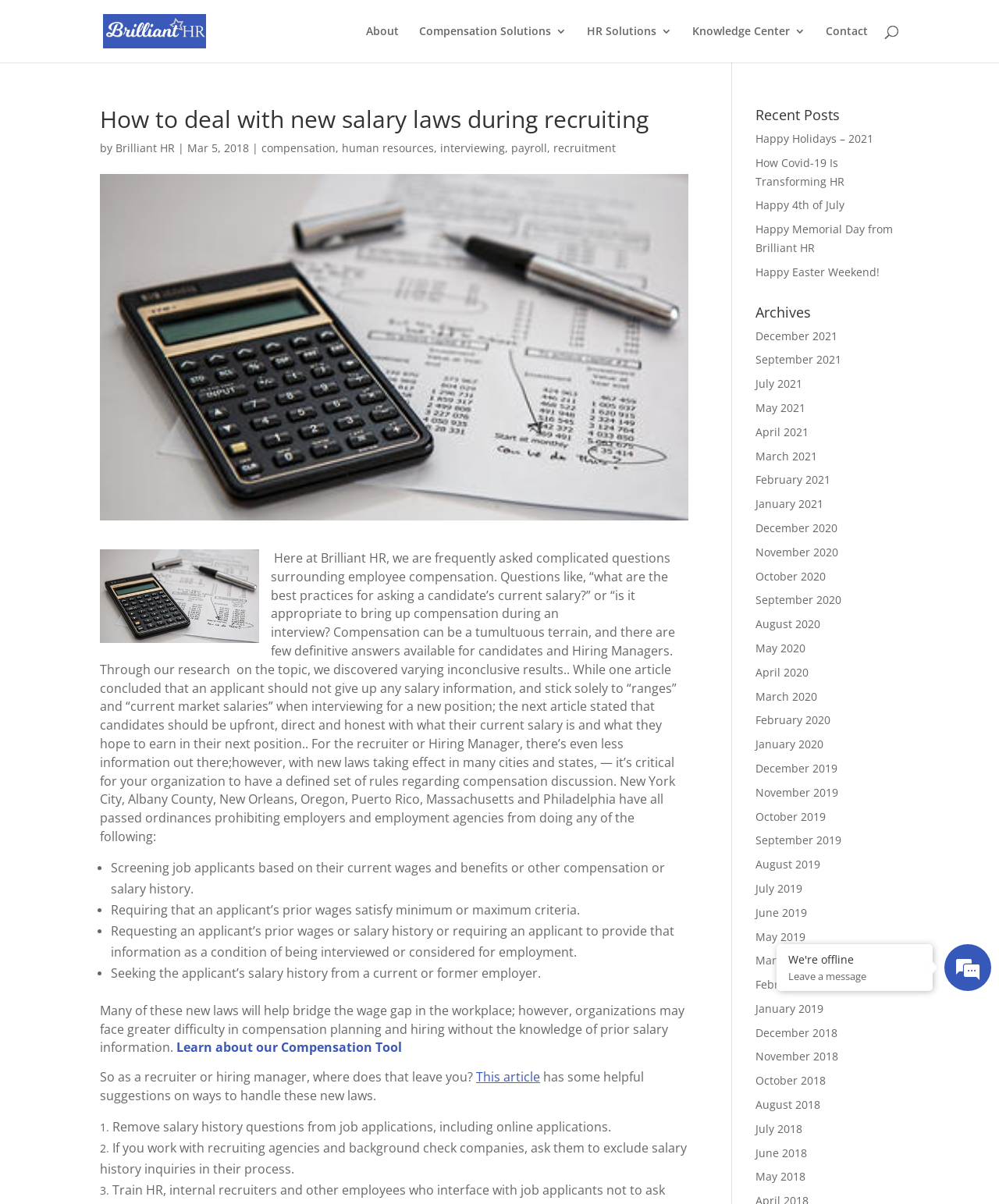Please pinpoint the bounding box coordinates for the region I should click to adhere to this instruction: "Get a multiplication chart".

None